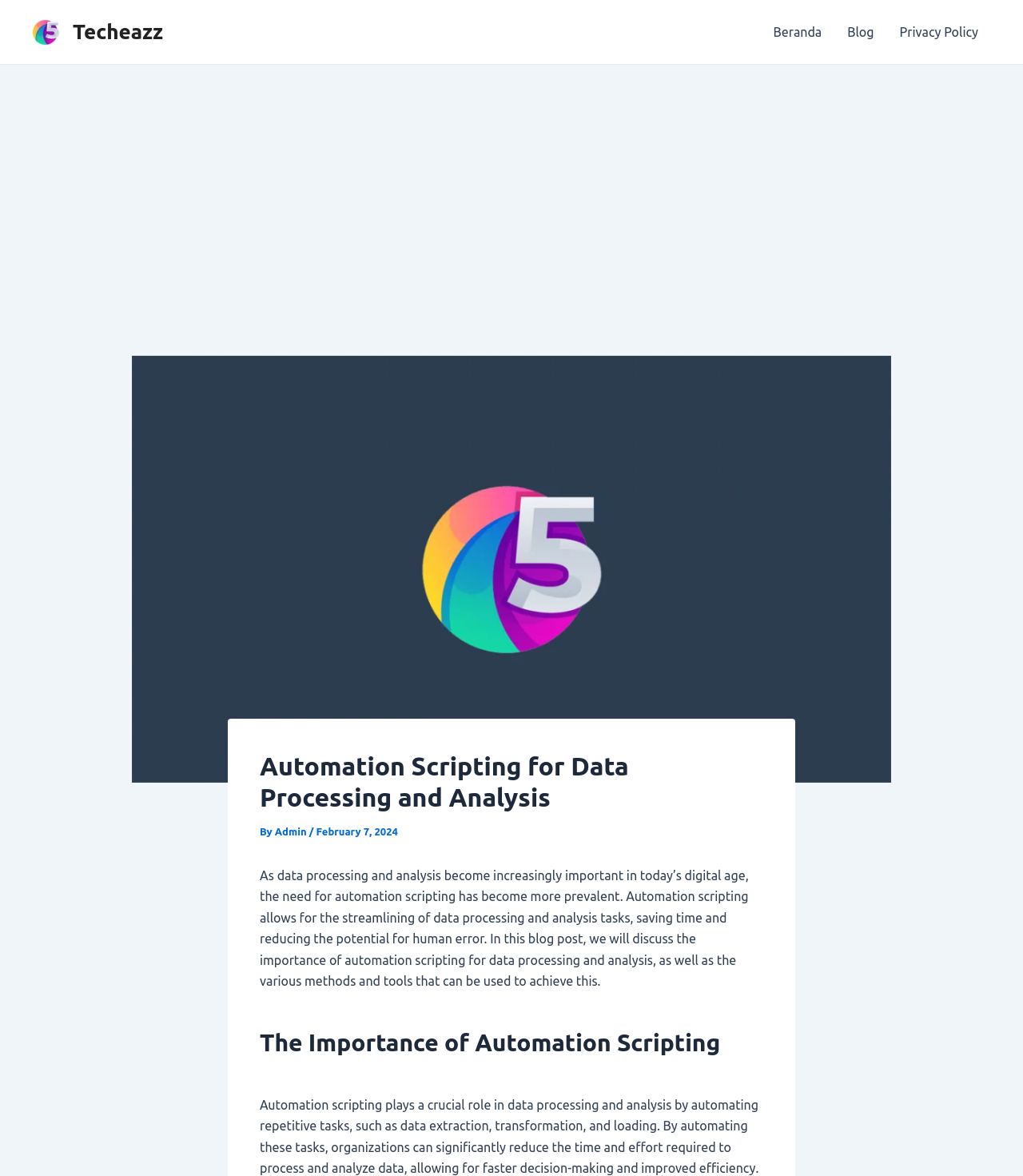What is the main topic of the blog post?
Using the image as a reference, give an elaborate response to the question.

The main topic of the blog post is automation scripting for data processing and analysis, as indicated by the heading 'Automation Scripting for Data Processing and Analysis' and the subsequent content.